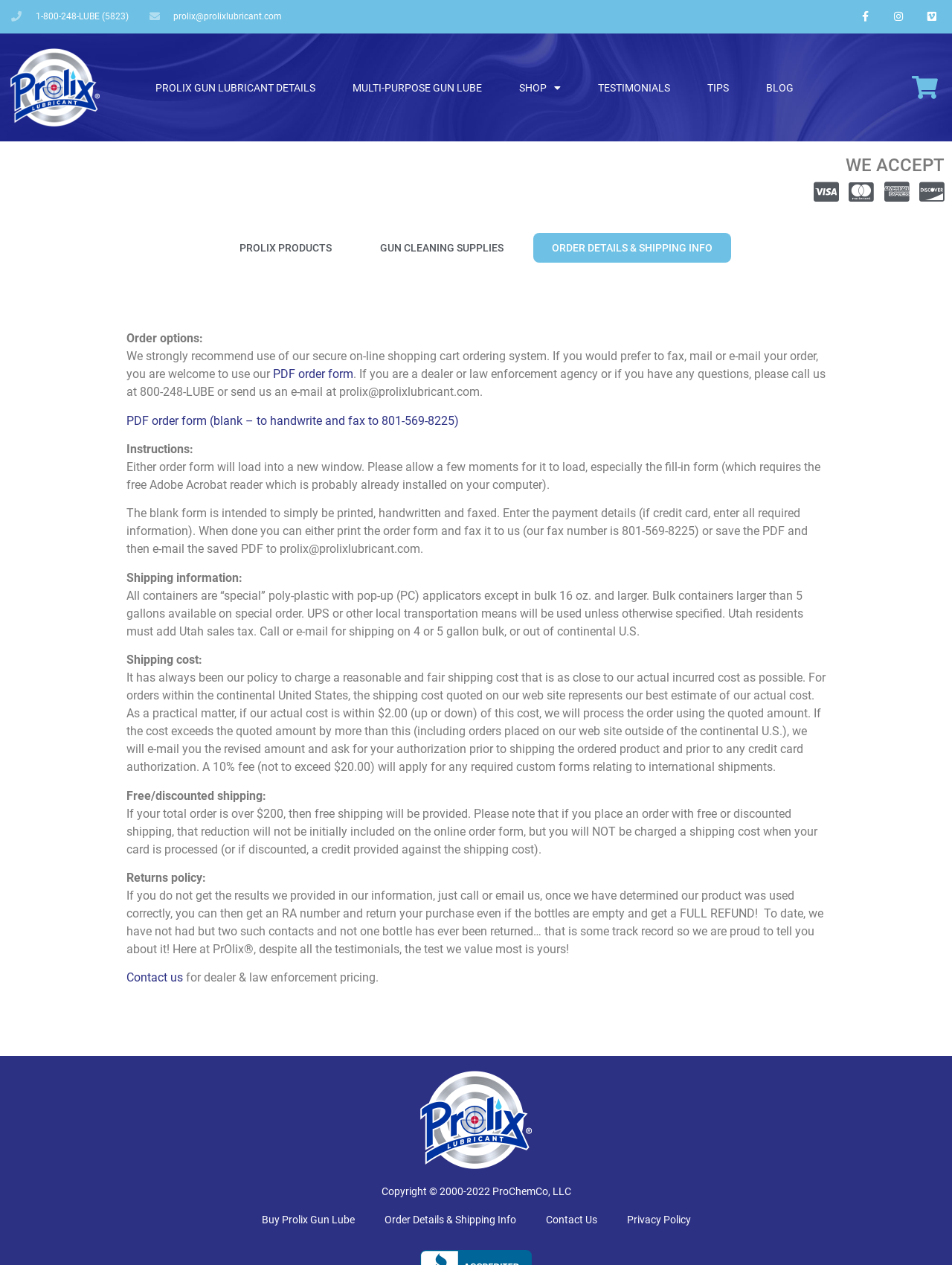Please specify the bounding box coordinates of the region to click in order to perform the following instruction: "Check order details and shipping info".

[0.56, 0.184, 0.768, 0.208]